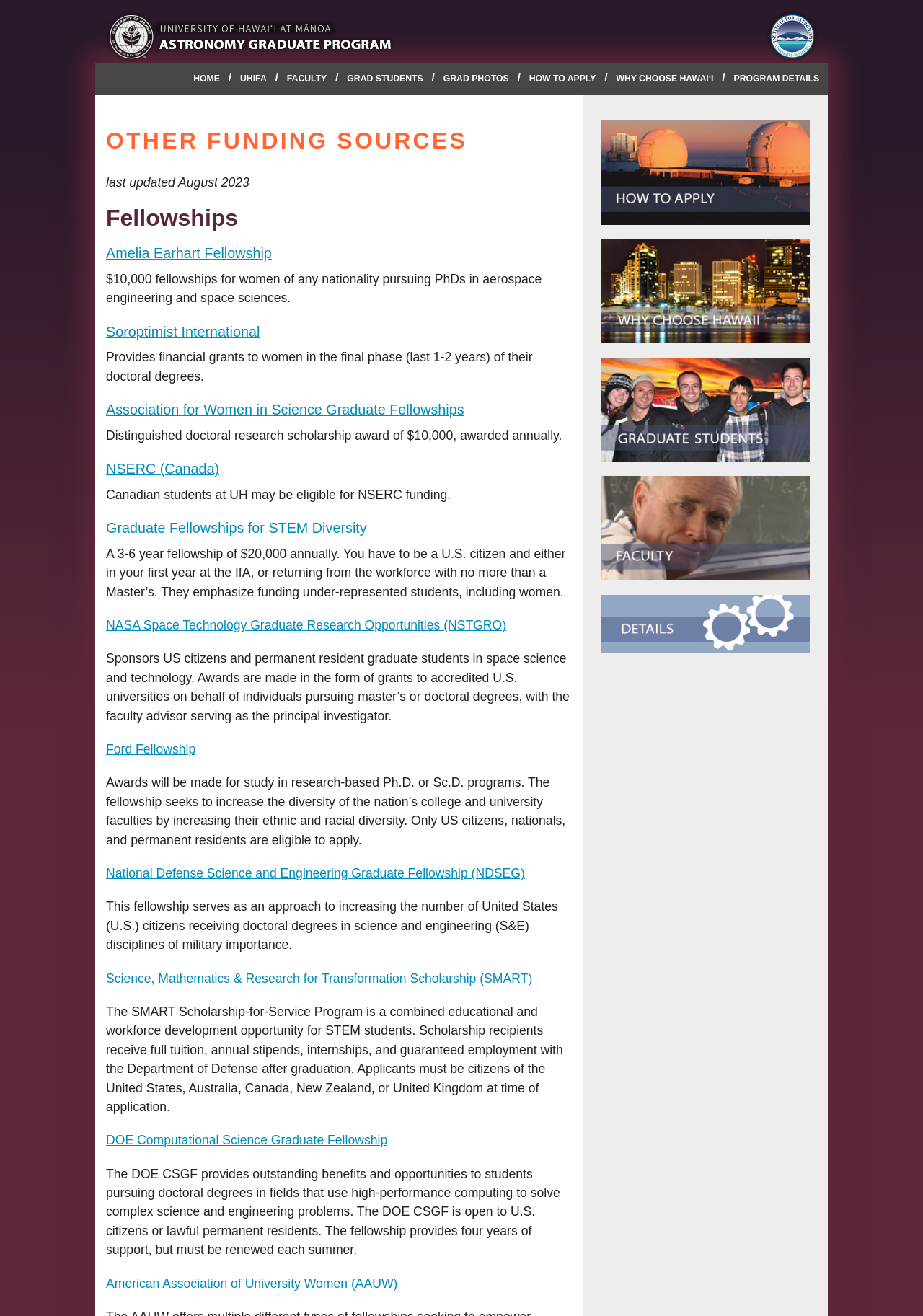Given the description of a UI element: "alt="Graduate Program – UHIfA"", identify the bounding box coordinates of the matching element in the webpage screenshot.

[0.115, 0.023, 0.441, 0.032]